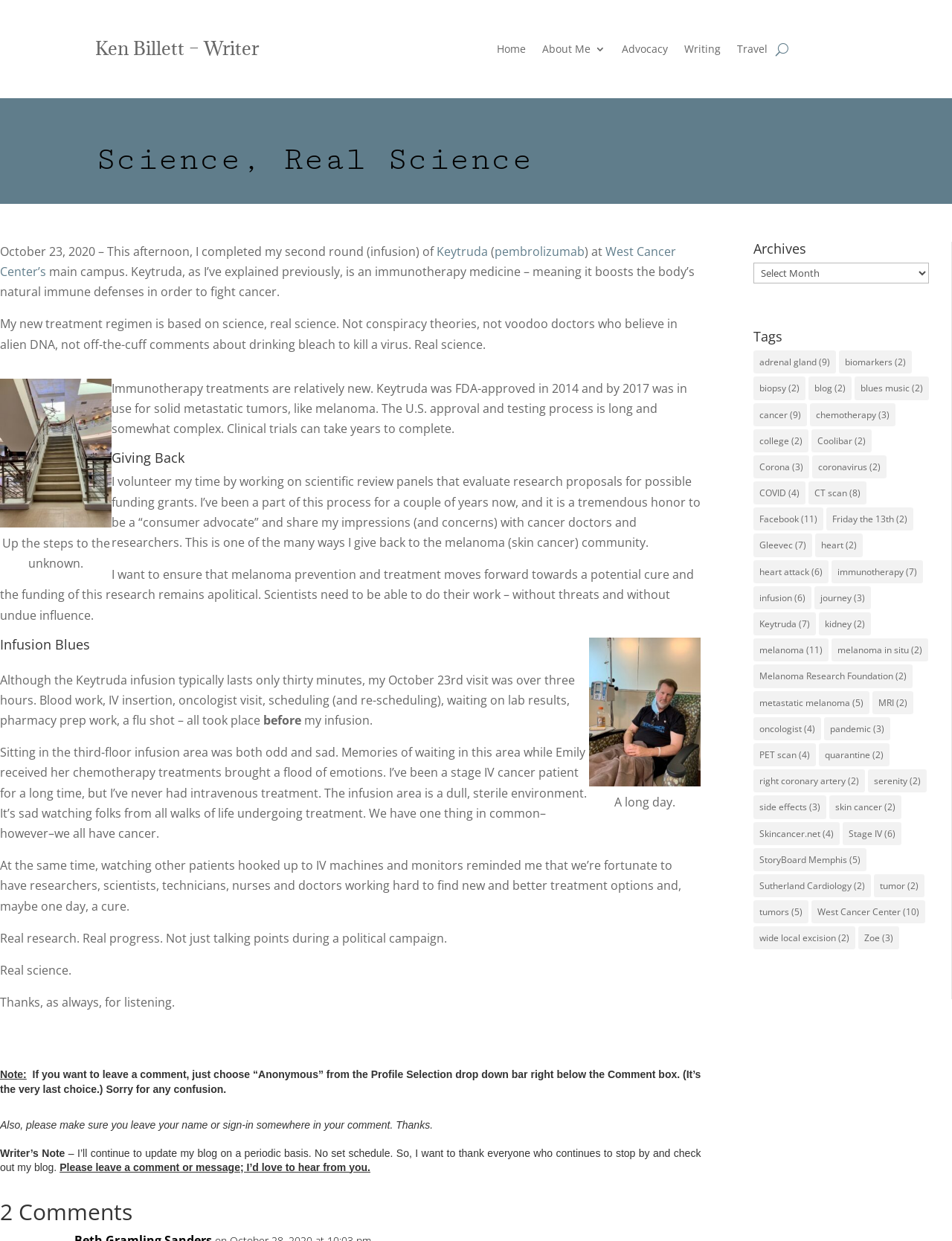Given the element description: "COVID (4)", predict the bounding box coordinates of this UI element. The coordinates must be four float numbers between 0 and 1, given as [left, top, right, bottom].

[0.791, 0.388, 0.846, 0.407]